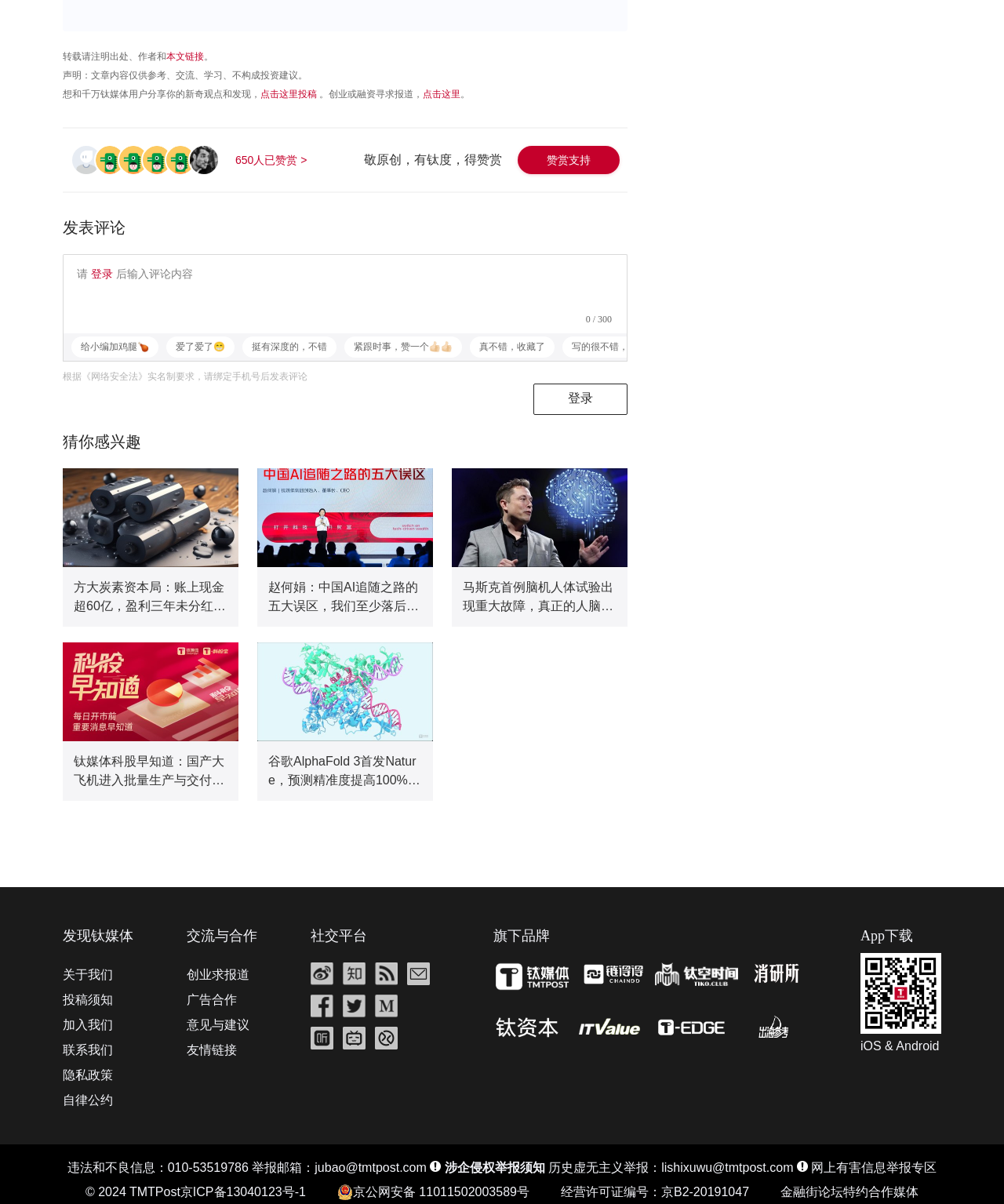How many links are there in the '猜你感兴趣' section? Please answer the question using a single word or phrase based on the image.

5